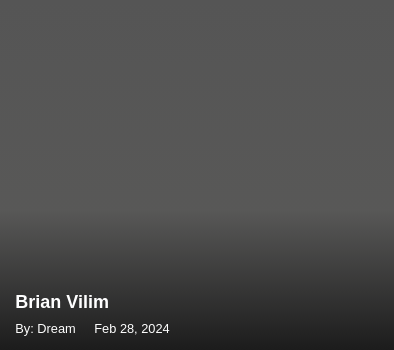Give a succinct answer to this question in a single word or phrase: 
When was the photo of Brian Vilim taken?

February 28, 2024